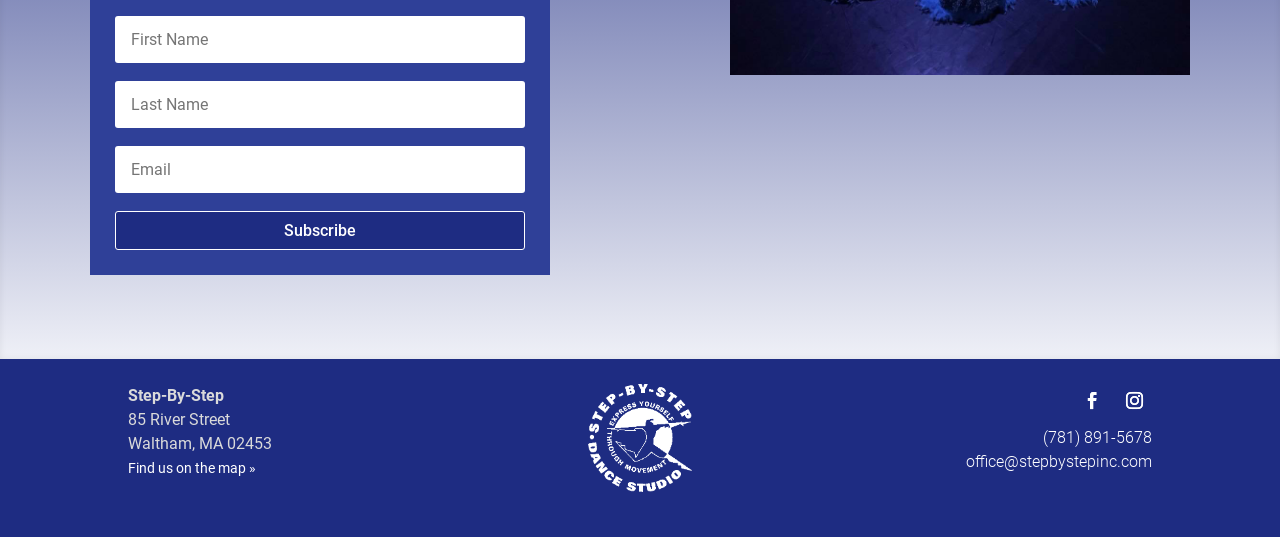Determine the bounding box coordinates of the clickable area required to perform the following instruction: "Enter text in the first input field". The coordinates should be represented as four float numbers between 0 and 1: [left, top, right, bottom].

[0.09, 0.03, 0.41, 0.117]